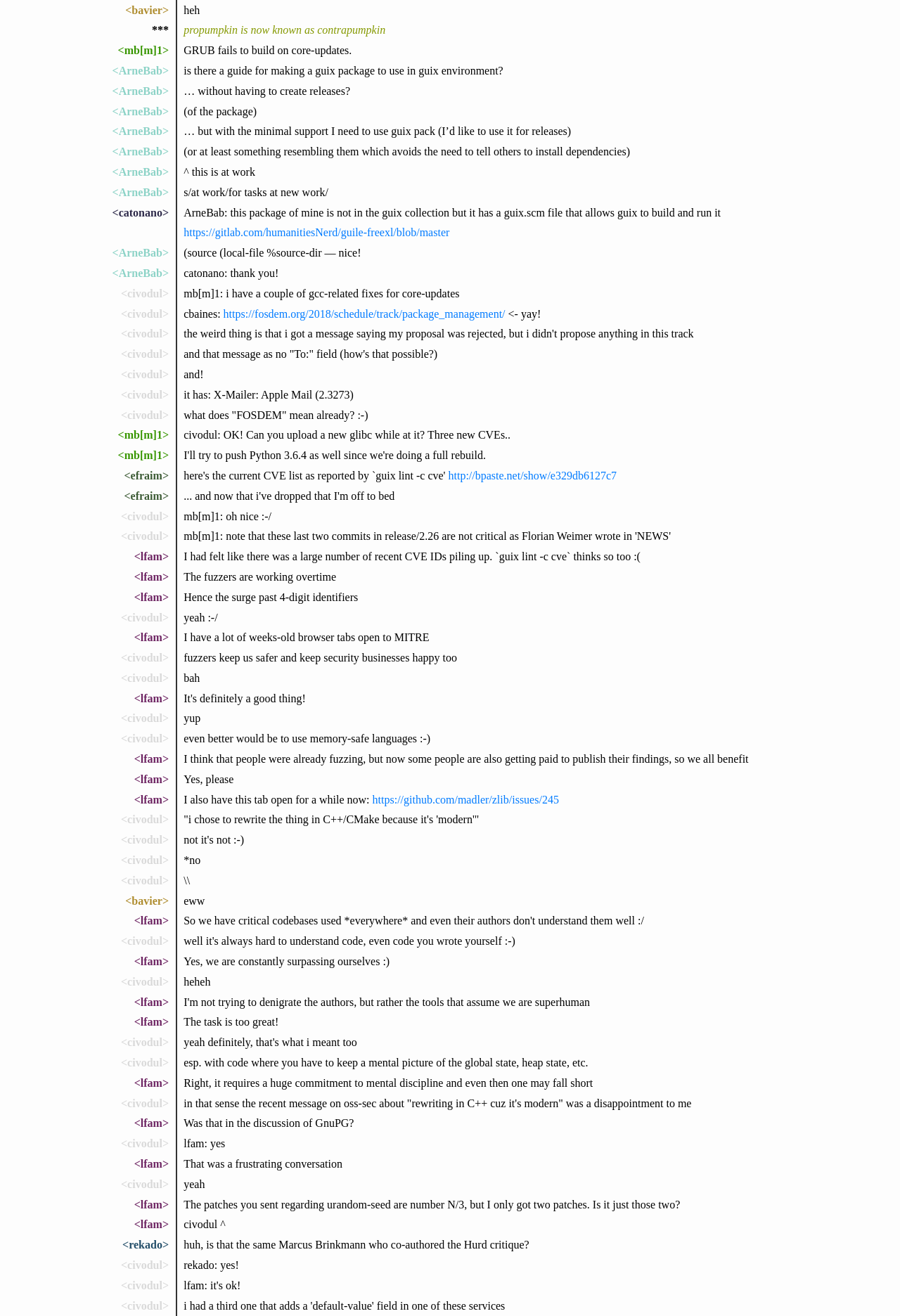Who thanked 'catonano' in the conversation?
Look at the image and respond with a one-word or short phrase answer.

ArneBab